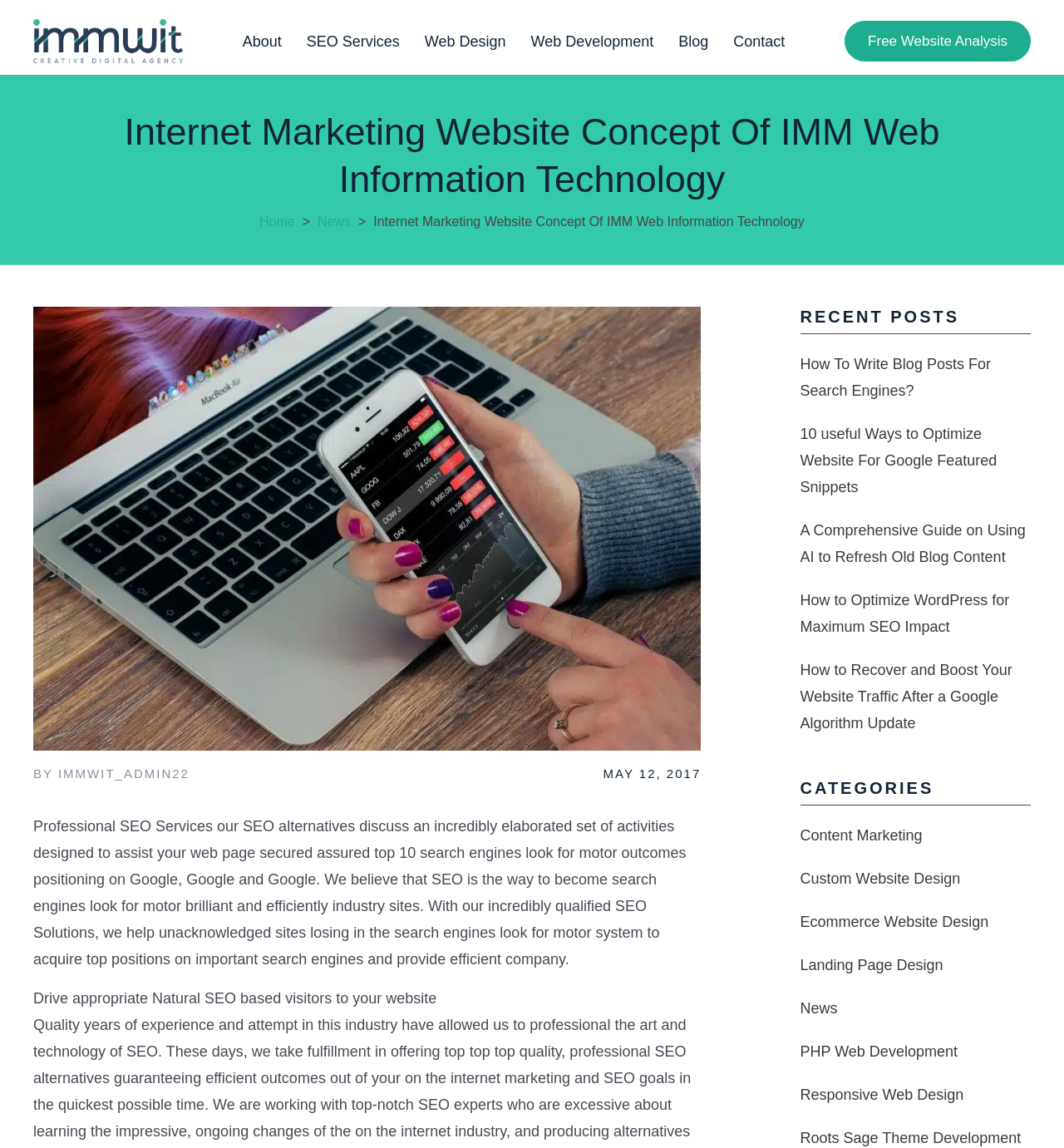Can you identify the bounding box coordinates of the clickable region needed to carry out this instruction: 'Click on the 'Book Your Demo' button'? The coordinates should be four float numbers within the range of 0 to 1, stated as [left, top, right, bottom].

[0.794, 0.018, 0.969, 0.054]